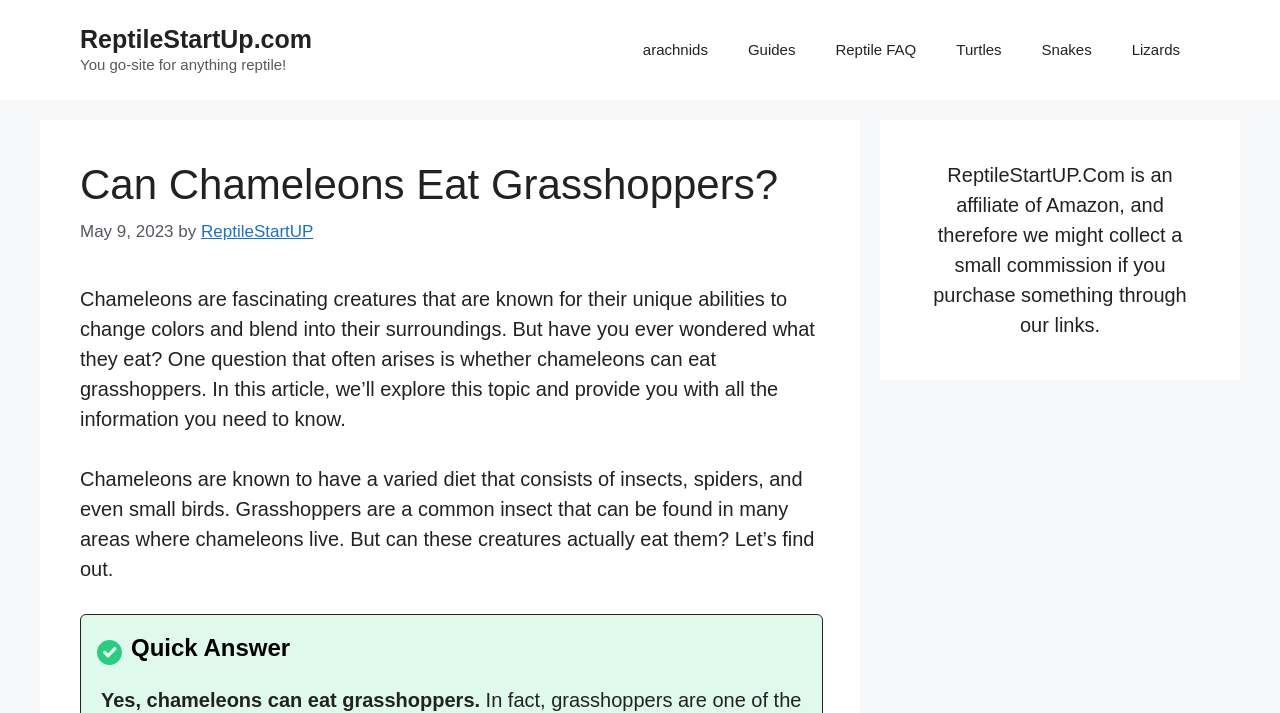Pinpoint the bounding box coordinates of the clickable element needed to complete the instruction: "Visit the 'ReptileStartUP' author page". The coordinates should be provided as four float numbers between 0 and 1: [left, top, right, bottom].

[0.157, 0.311, 0.245, 0.338]